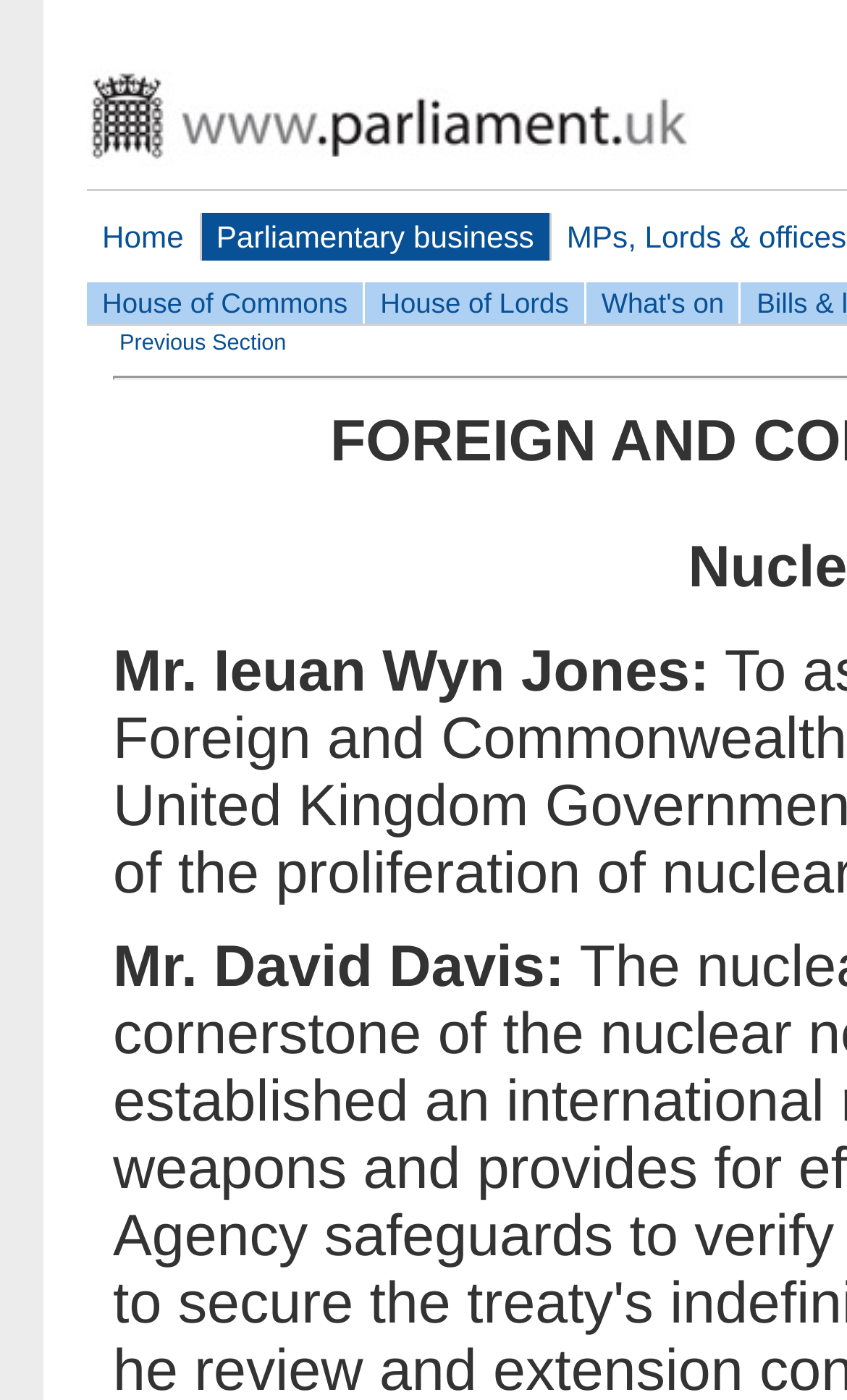Reply to the question below using a single word or brief phrase:
How many links are in the top navigation bar?

3